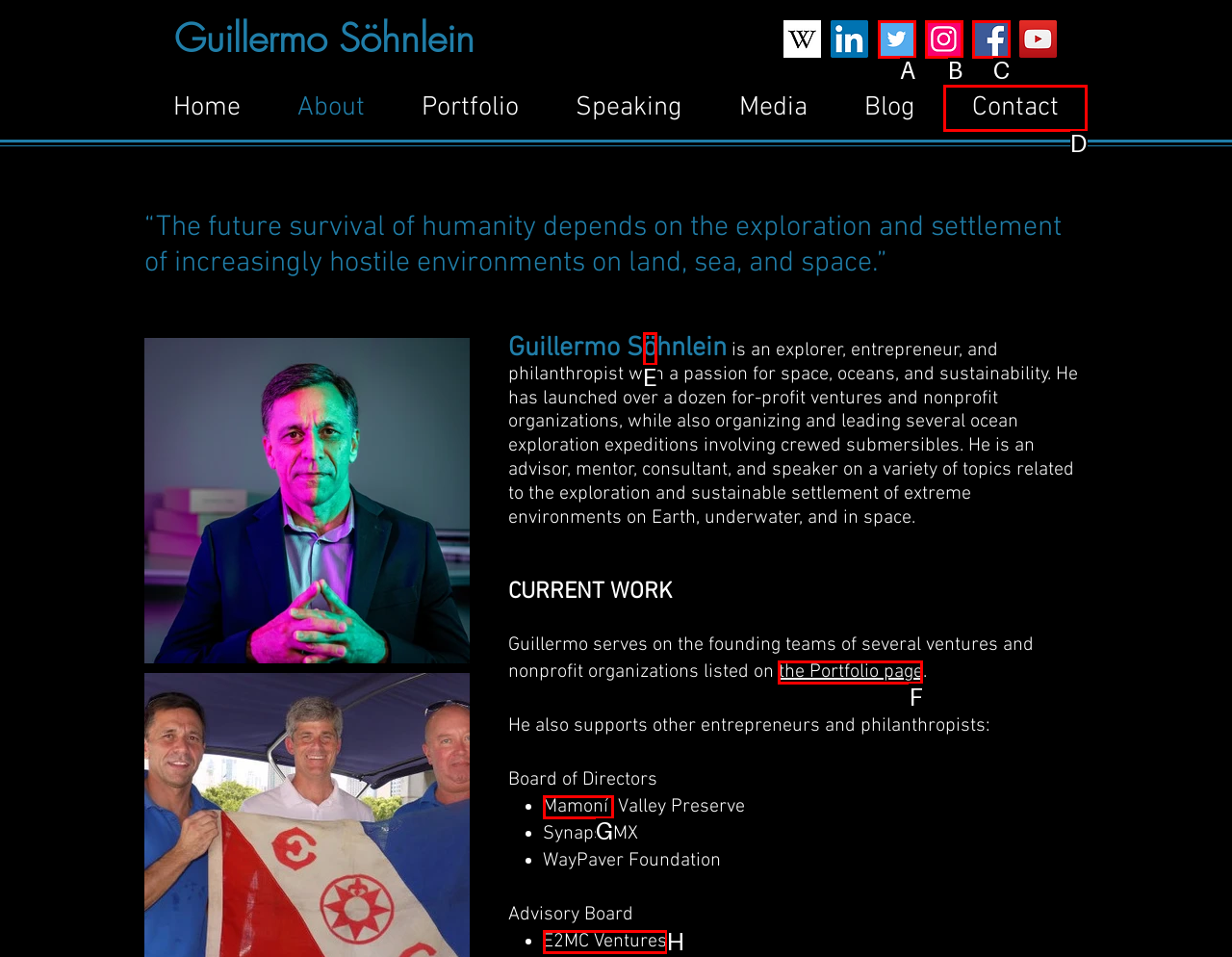Which option should you click on to fulfill this task: Go to the Portfolio page? Answer with the letter of the correct choice.

F